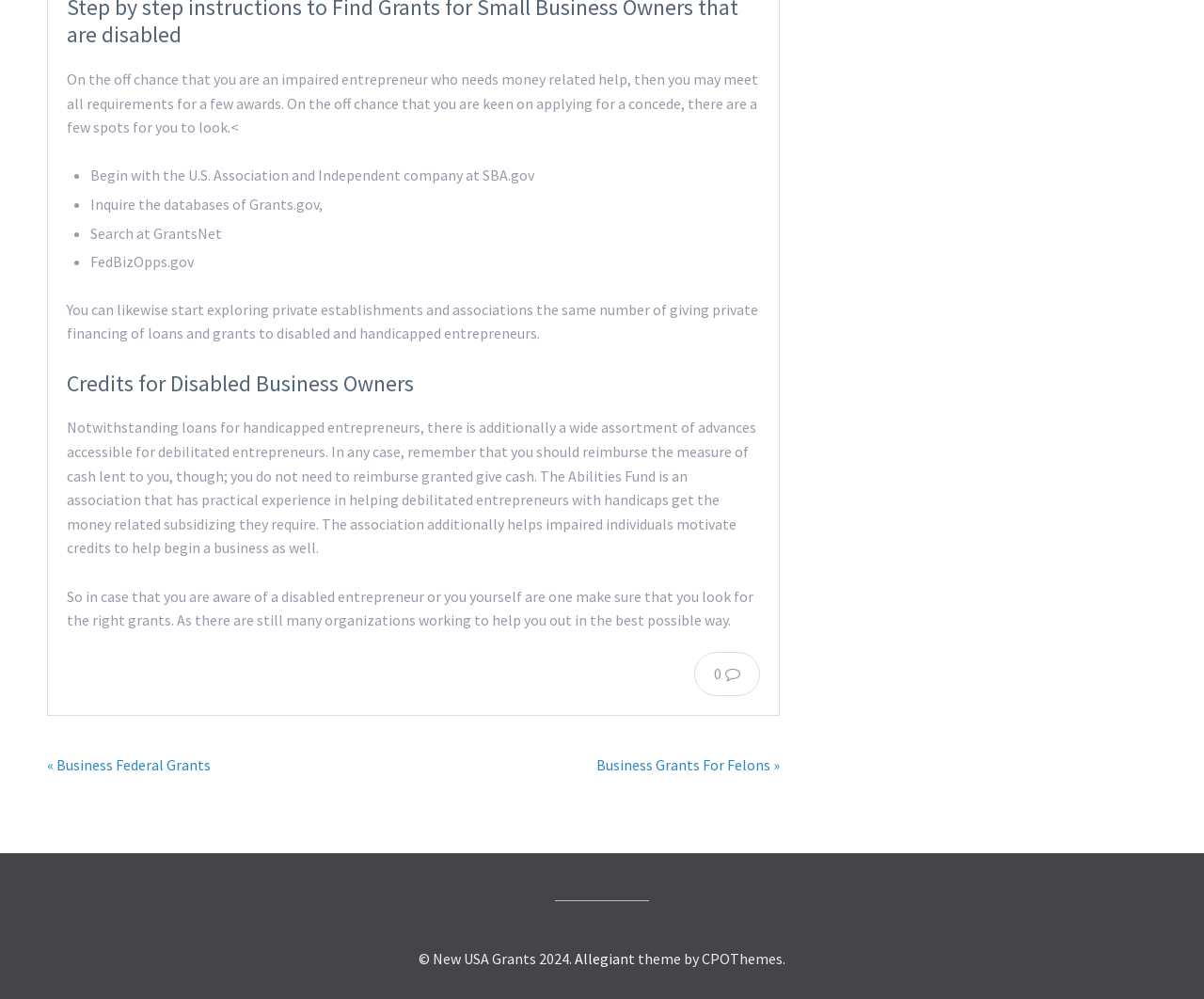Locate the bounding box of the UI element described in the following text: "« Business Federal Grants".

[0.039, 0.755, 0.175, 0.779]